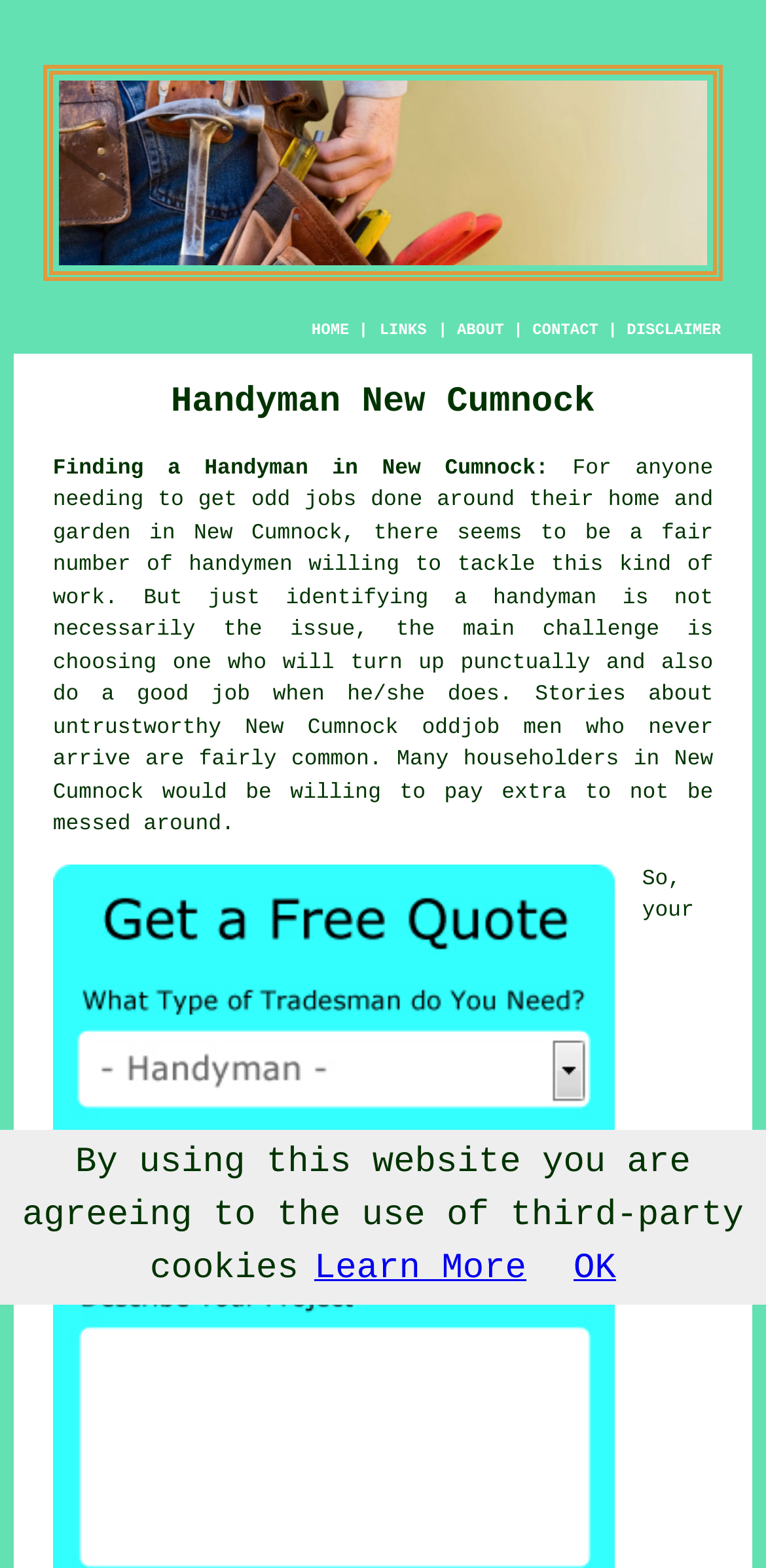Respond to the question below with a concise word or phrase:
What type of jobs does the handyman service offer?

Odd jobs